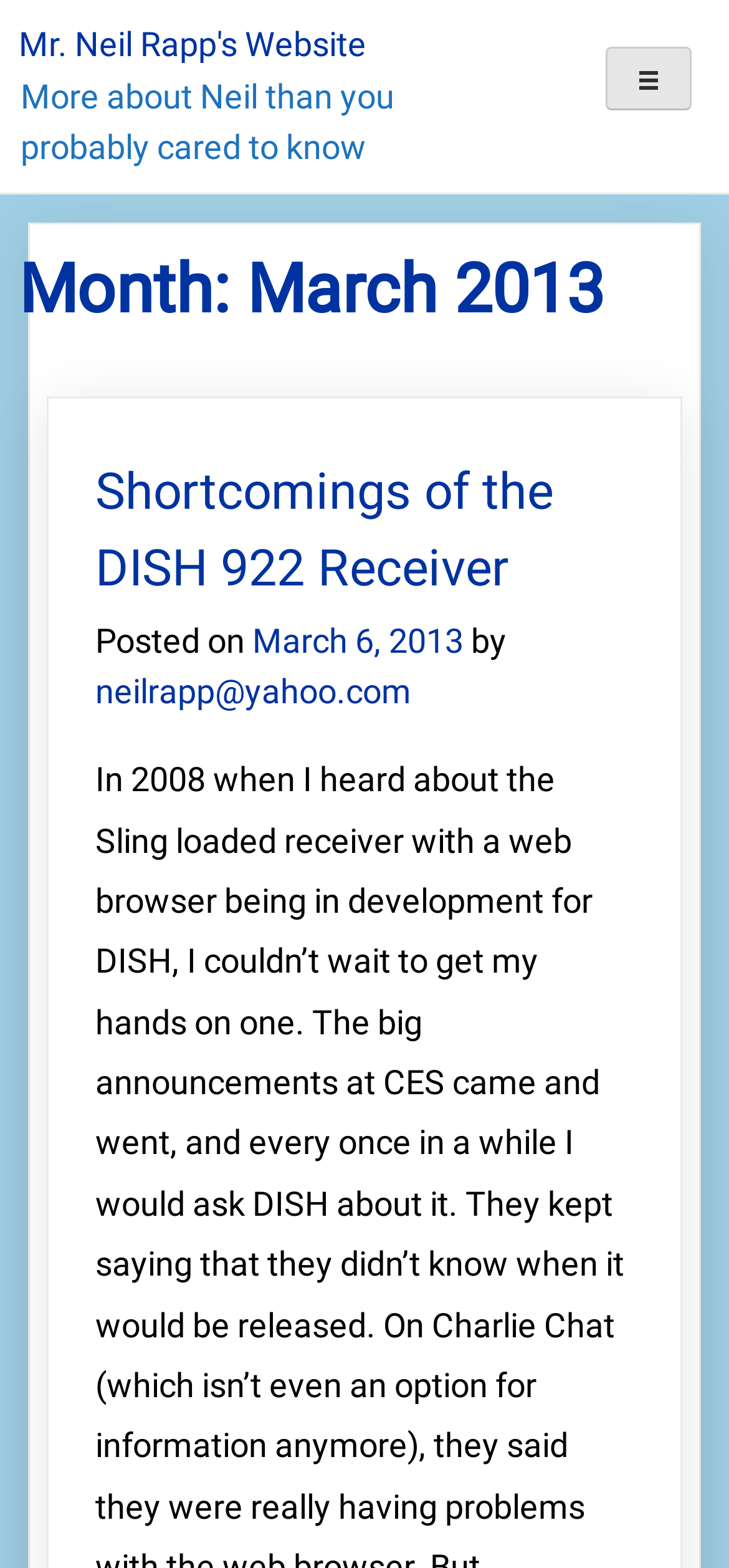From the element description: "March 6, 2013December 19, 2023", extract the bounding box coordinates of the UI element. The coordinates should be expressed as four float numbers between 0 and 1, in the order [left, top, right, bottom].

[0.346, 0.396, 0.636, 0.421]